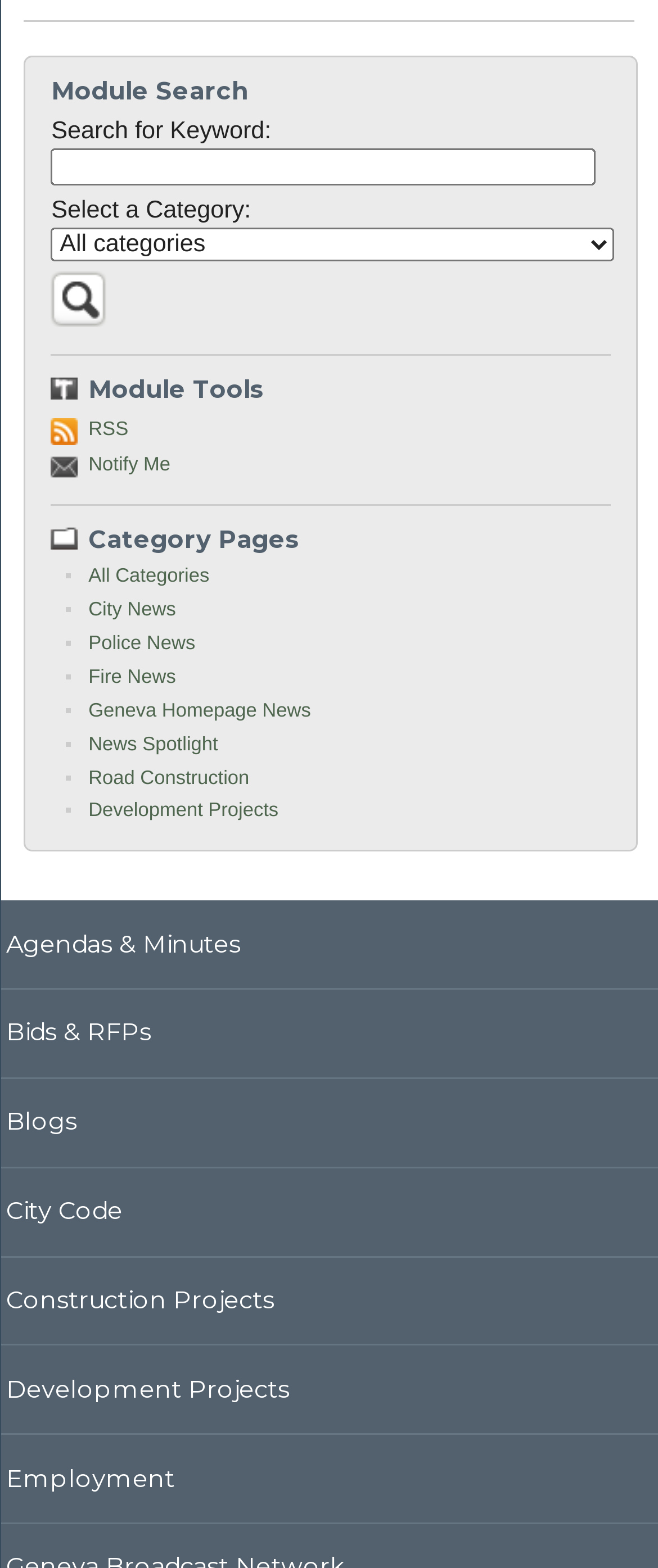Answer the following in one word or a short phrase: 
How many menu items are listed in the bottom menu?

7